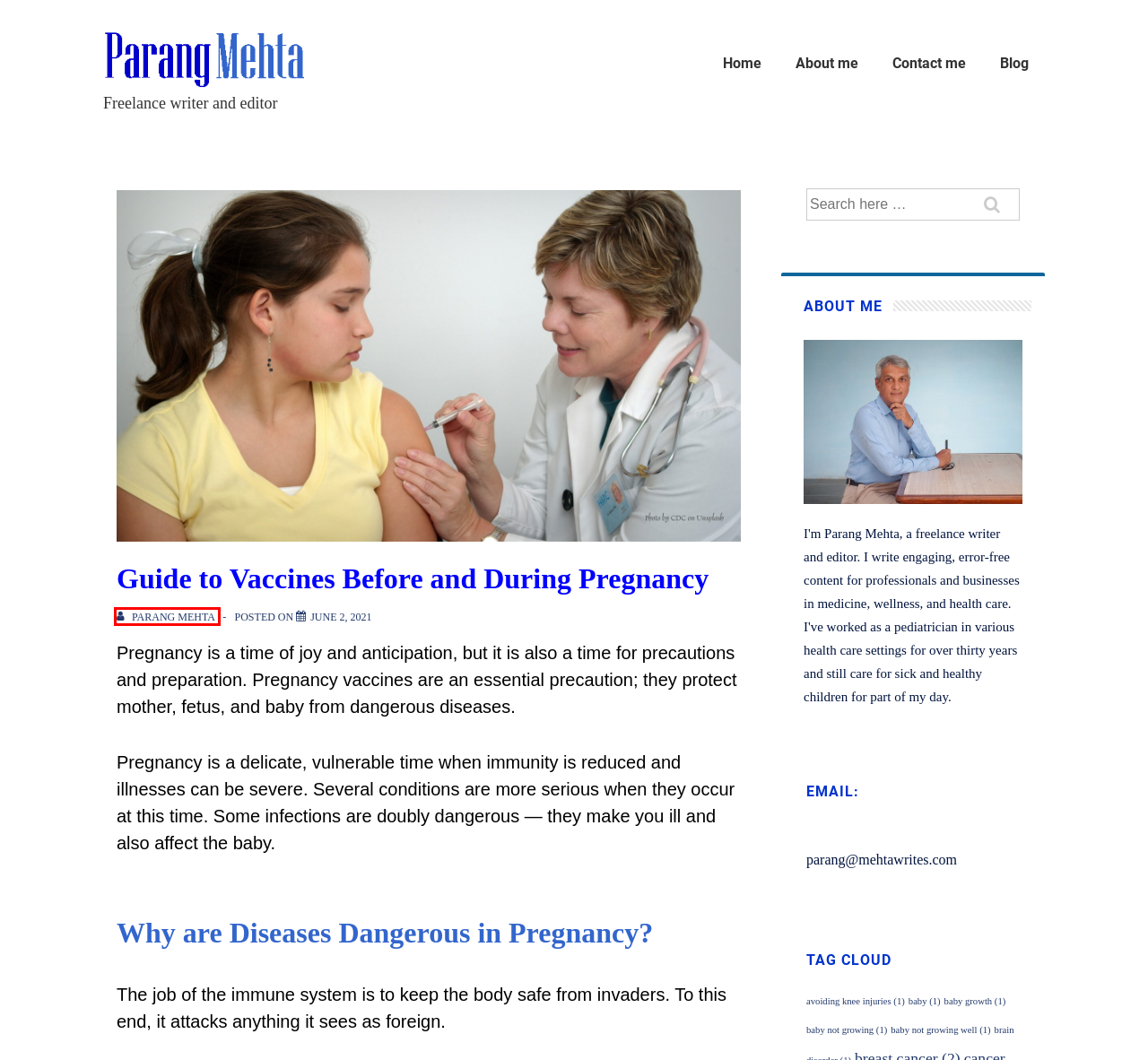View the screenshot of the webpage containing a red bounding box around a UI element. Select the most fitting webpage description for the new page shown after the element in the red bounding box is clicked. Here are the candidates:
A. avoiding knee injuries : Parang Mehta
B. Parang Mehta: Medicine and Healthcare Writer and Editor
C. baby growth : Parang Mehta
D. baby not growing : Parang Mehta
E. Contact me. Parang Mehta
F. About me : Parang MehtaFreelance writer and editor
G. baby not growing well : Parang Mehta
H. Parang Mehta : Parang Mehta

H